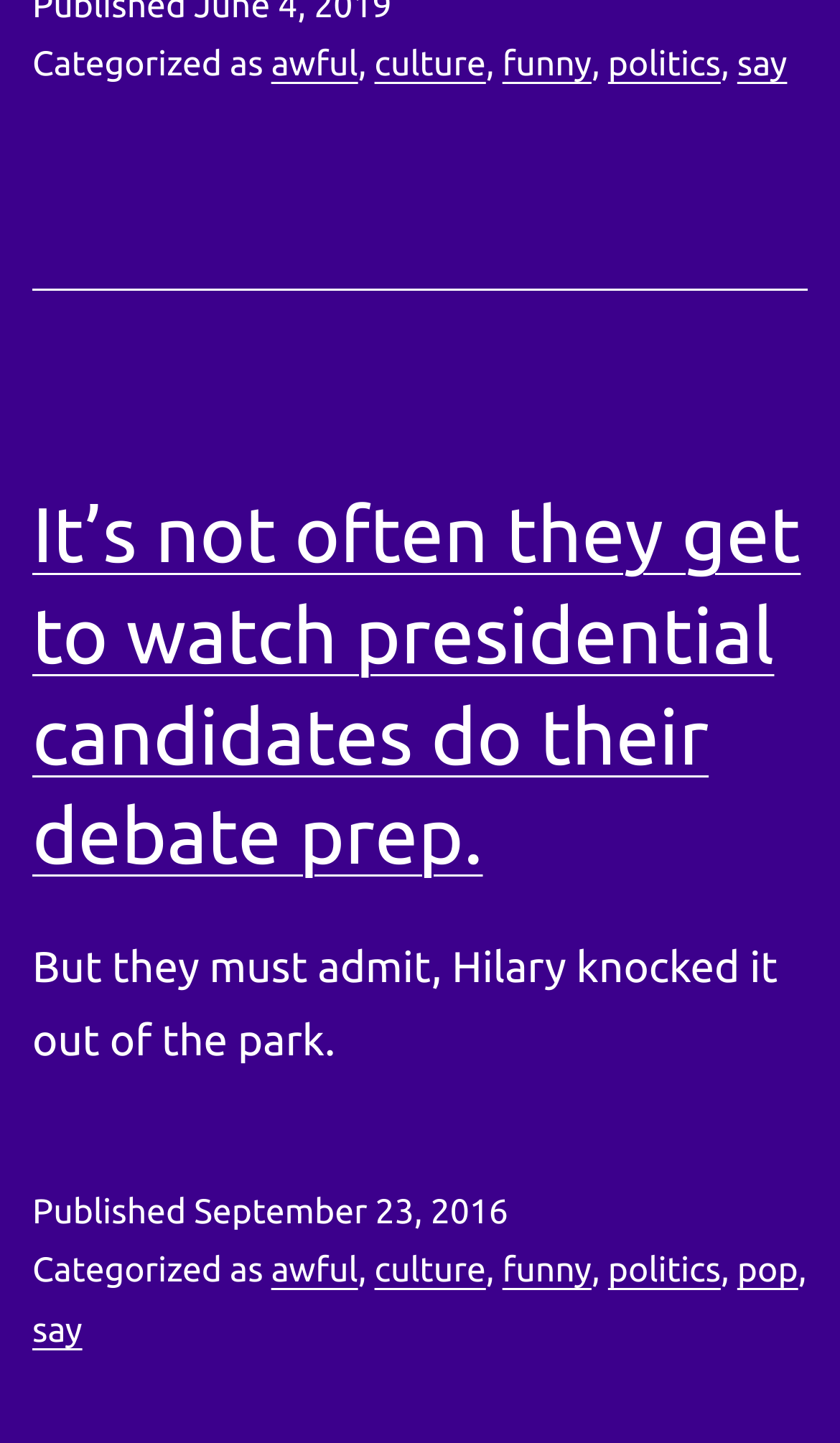Locate the bounding box coordinates of the element that should be clicked to fulfill the instruction: "view the published date".

[0.231, 0.827, 0.605, 0.854]